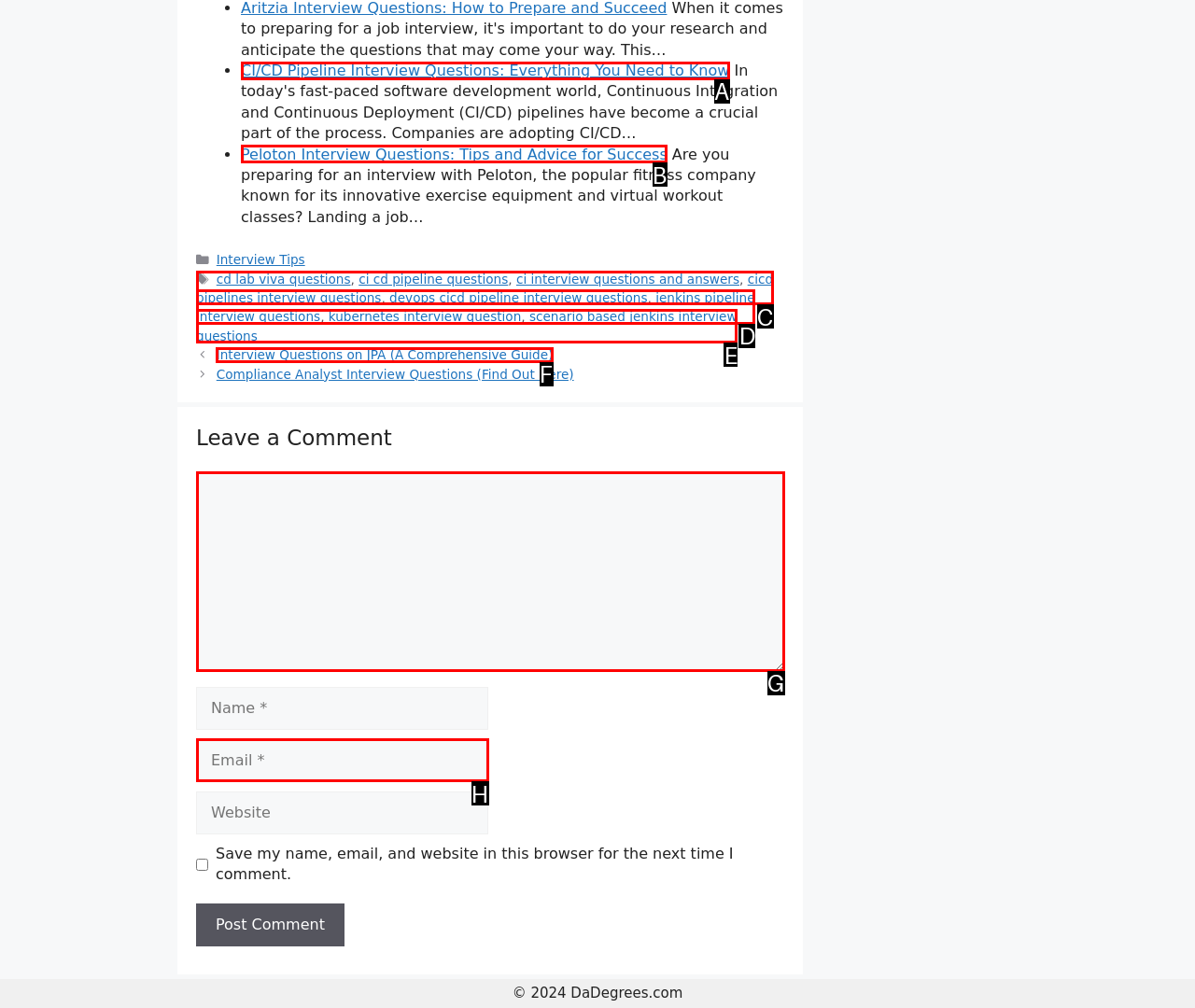To achieve the task: Click on the link to Peloton Interview Questions, which HTML element do you need to click?
Respond with the letter of the correct option from the given choices.

B